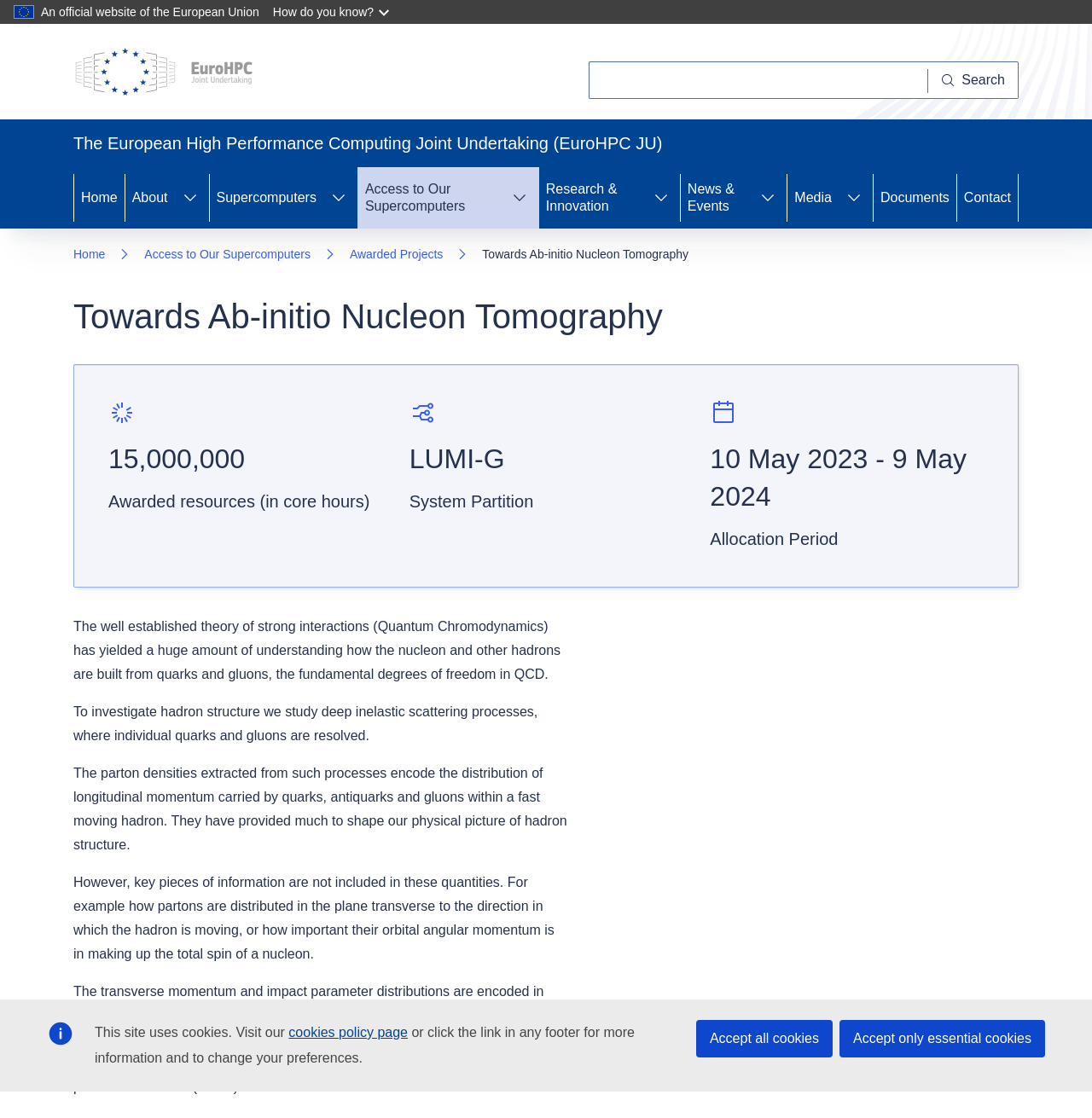Locate the UI element described as follows: "Menu Site navigation". Return the bounding box coordinates as four float numbers between 0 and 1 in the order [left, top, right, bottom].

None